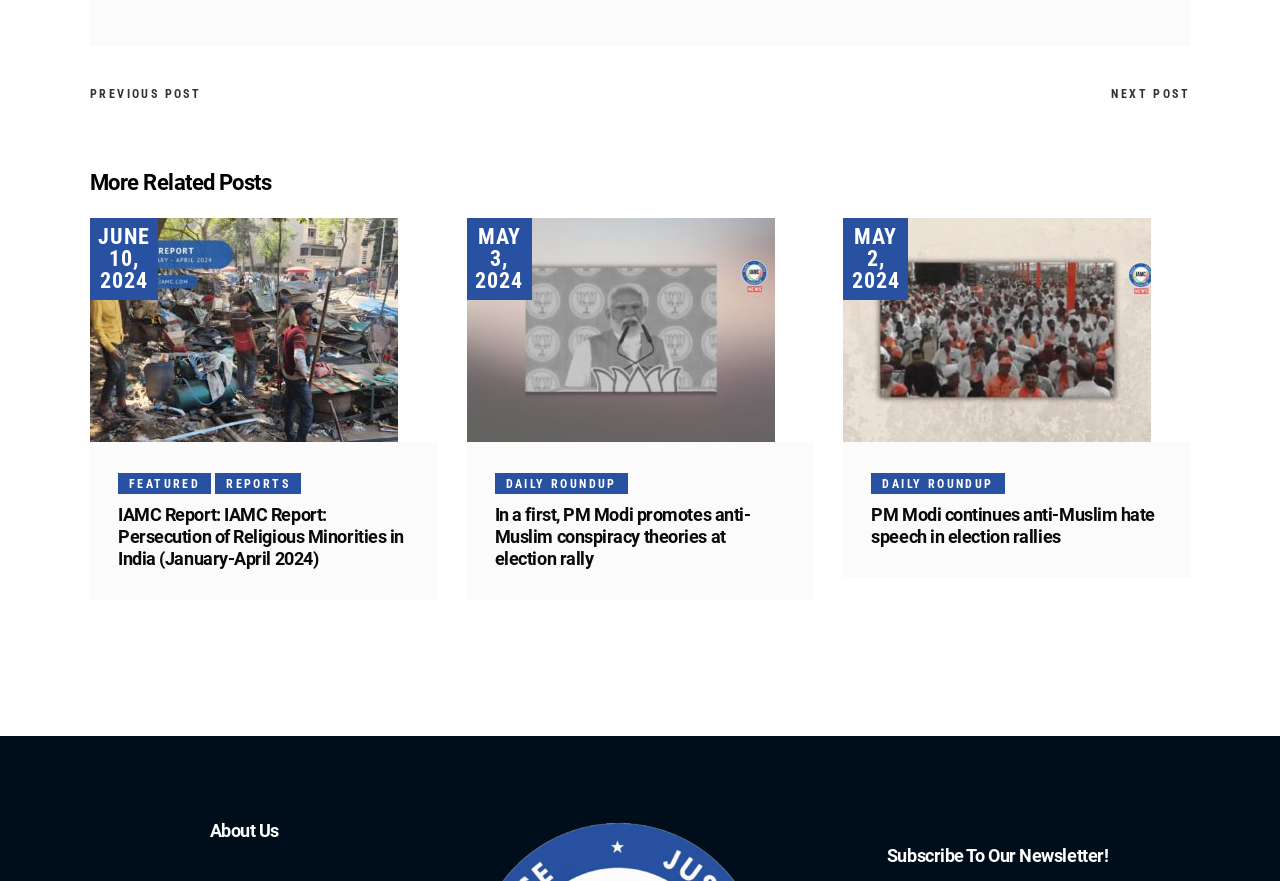Specify the bounding box coordinates for the region that must be clicked to perform the given instruction: "Read the 'In a first, PM Modi promotes anti-Muslim conspiracy theories at election rally' article".

[0.365, 0.248, 0.635, 0.502]